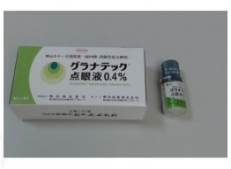What language is used on the packaging? Based on the image, give a response in one word or a short phrase.

Japanese